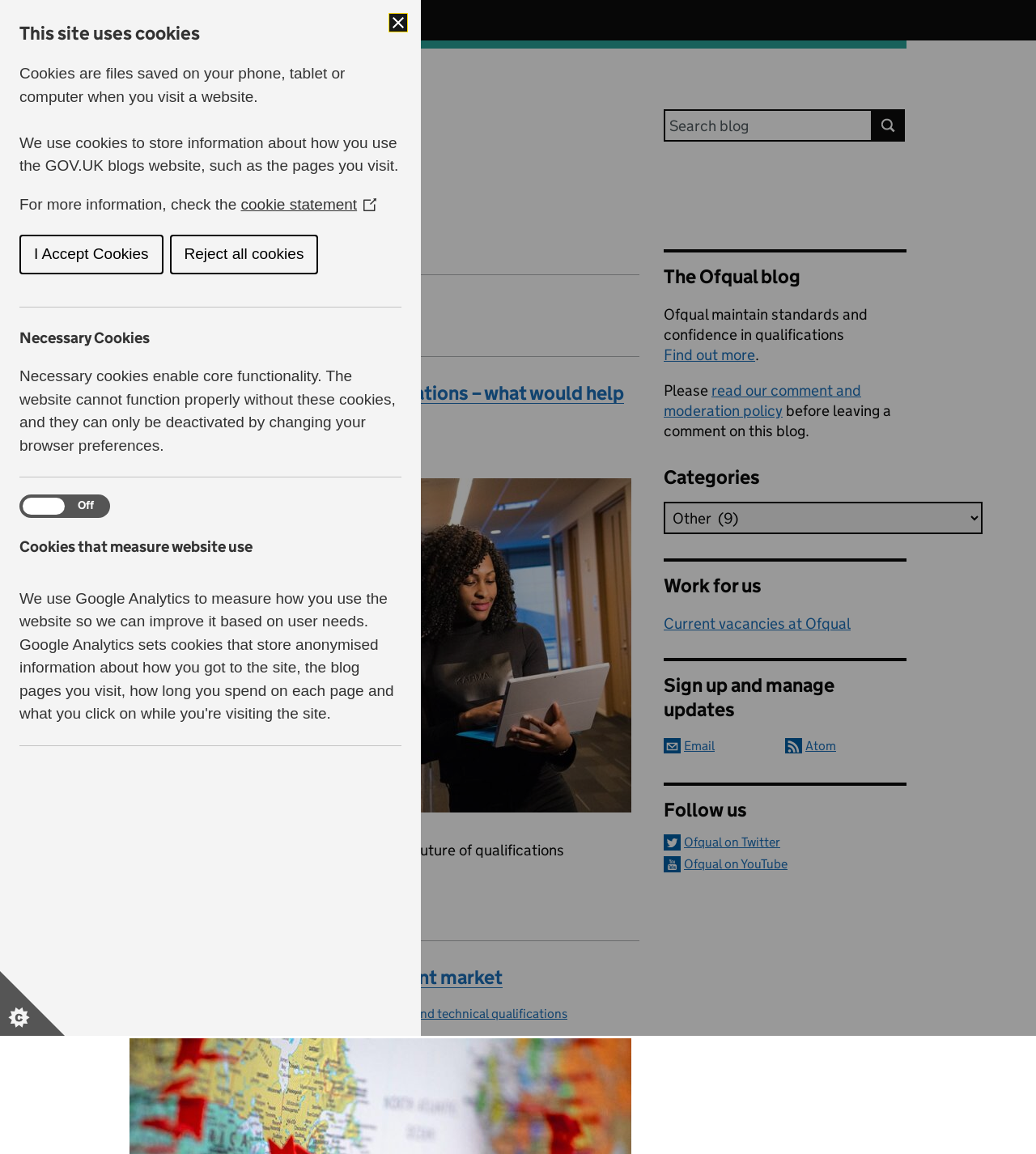Please answer the following question using a single word or phrase: What is the name of the blog?

The Ofqual blog